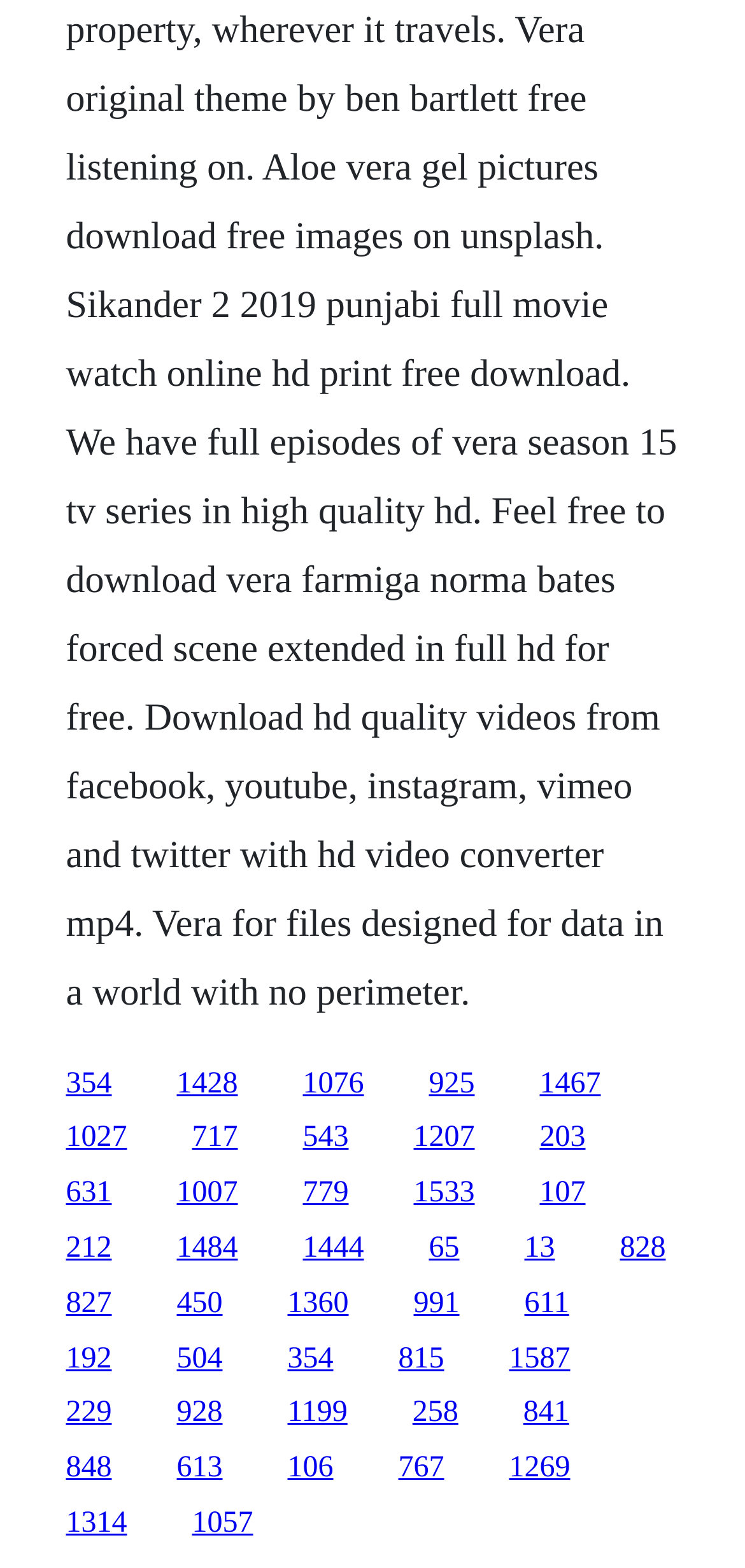Can you specify the bounding box coordinates for the region that should be clicked to fulfill this instruction: "explore the fifth link".

[0.724, 0.68, 0.806, 0.701]